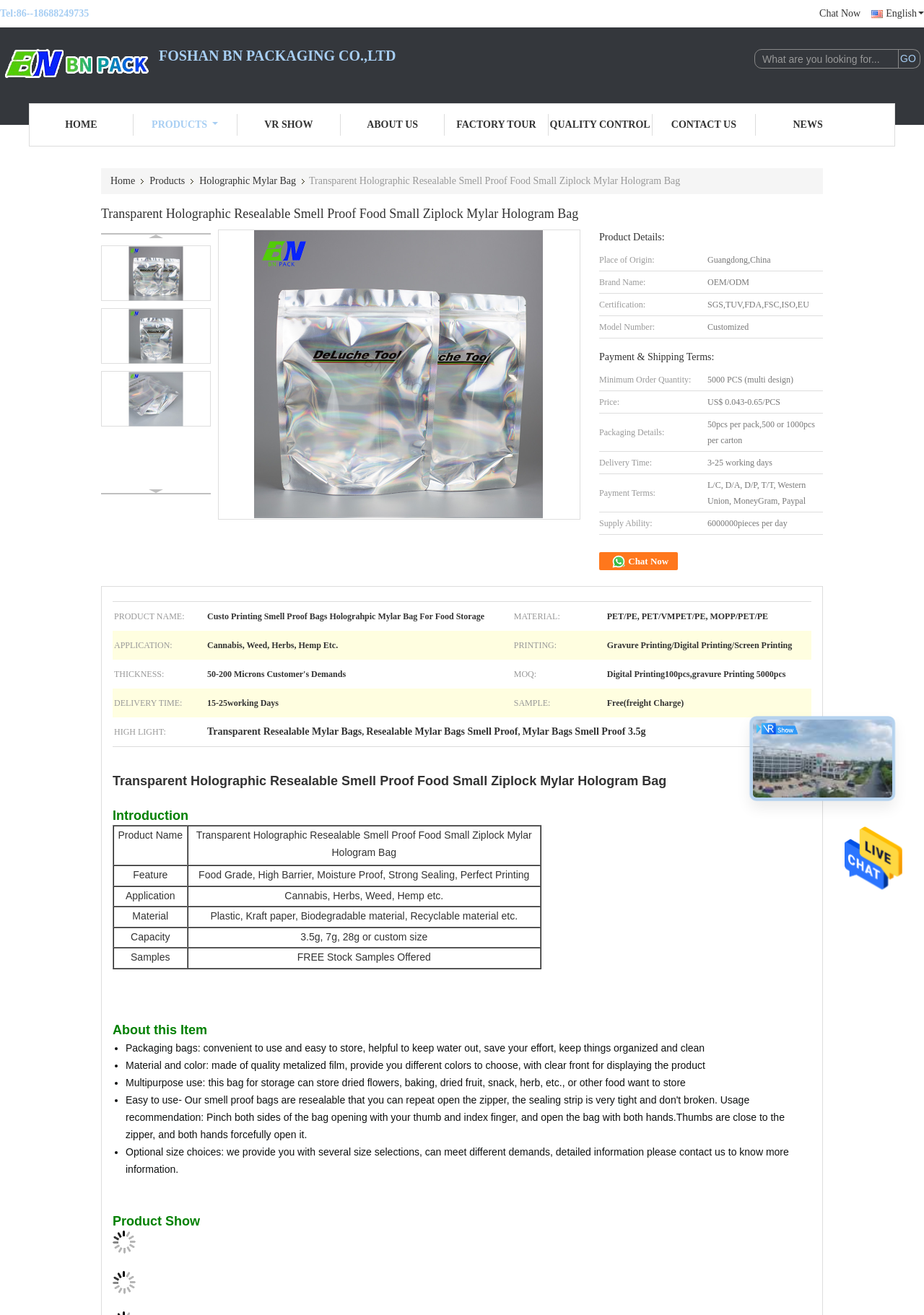Please find the bounding box coordinates of the clickable region needed to complete the following instruction: "Chat with the supplier". The bounding box coordinates must consist of four float numbers between 0 and 1, i.e., [left, top, right, bottom].

[0.887, 0.005, 0.931, 0.015]